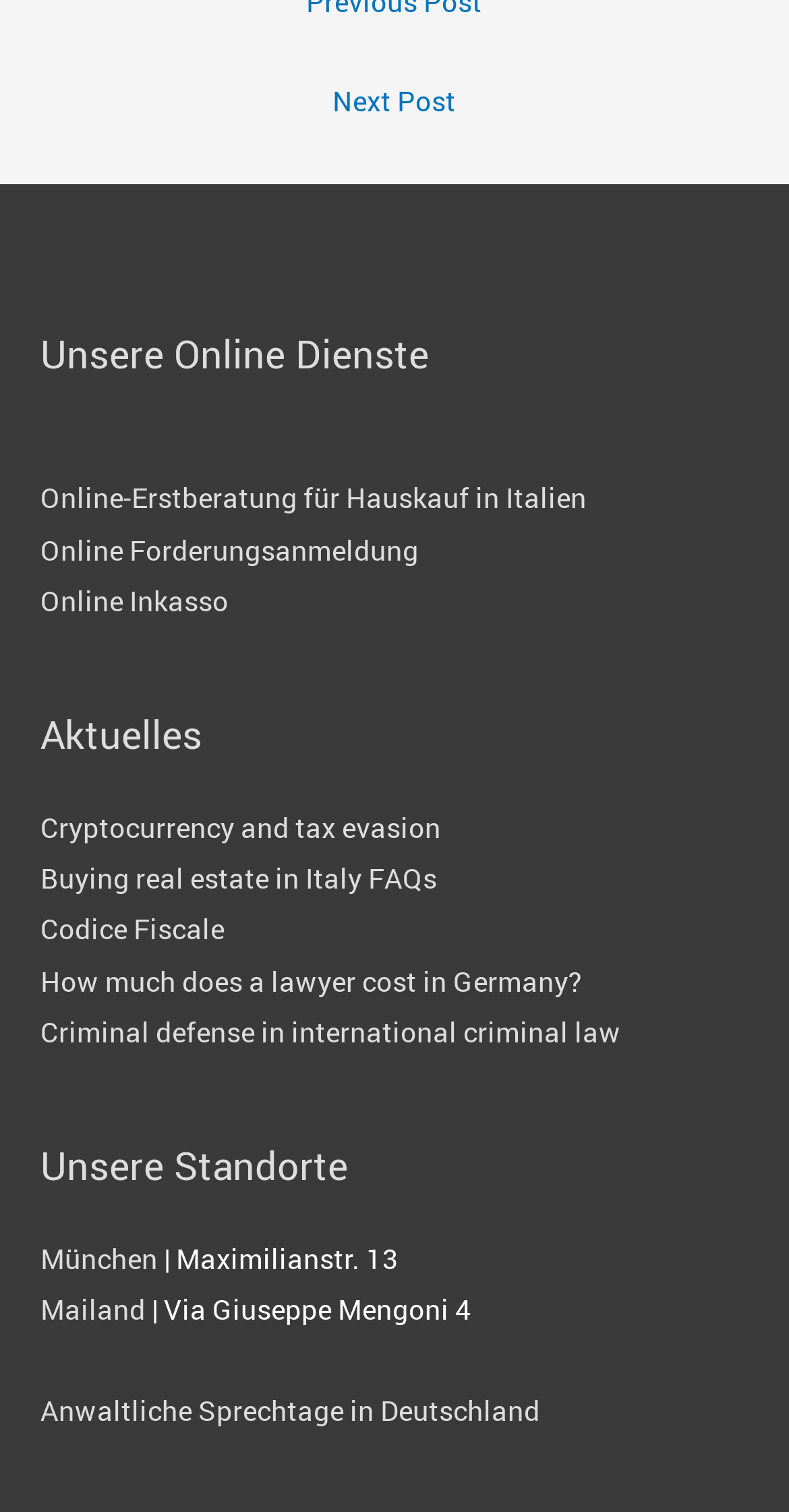Determine the bounding box coordinates of the UI element that matches the following description: "Anwaltliche Sprechtage in Deutschland". The coordinates should be four float numbers between 0 and 1 in the format [left, top, right, bottom].

[0.051, 0.92, 0.685, 0.944]